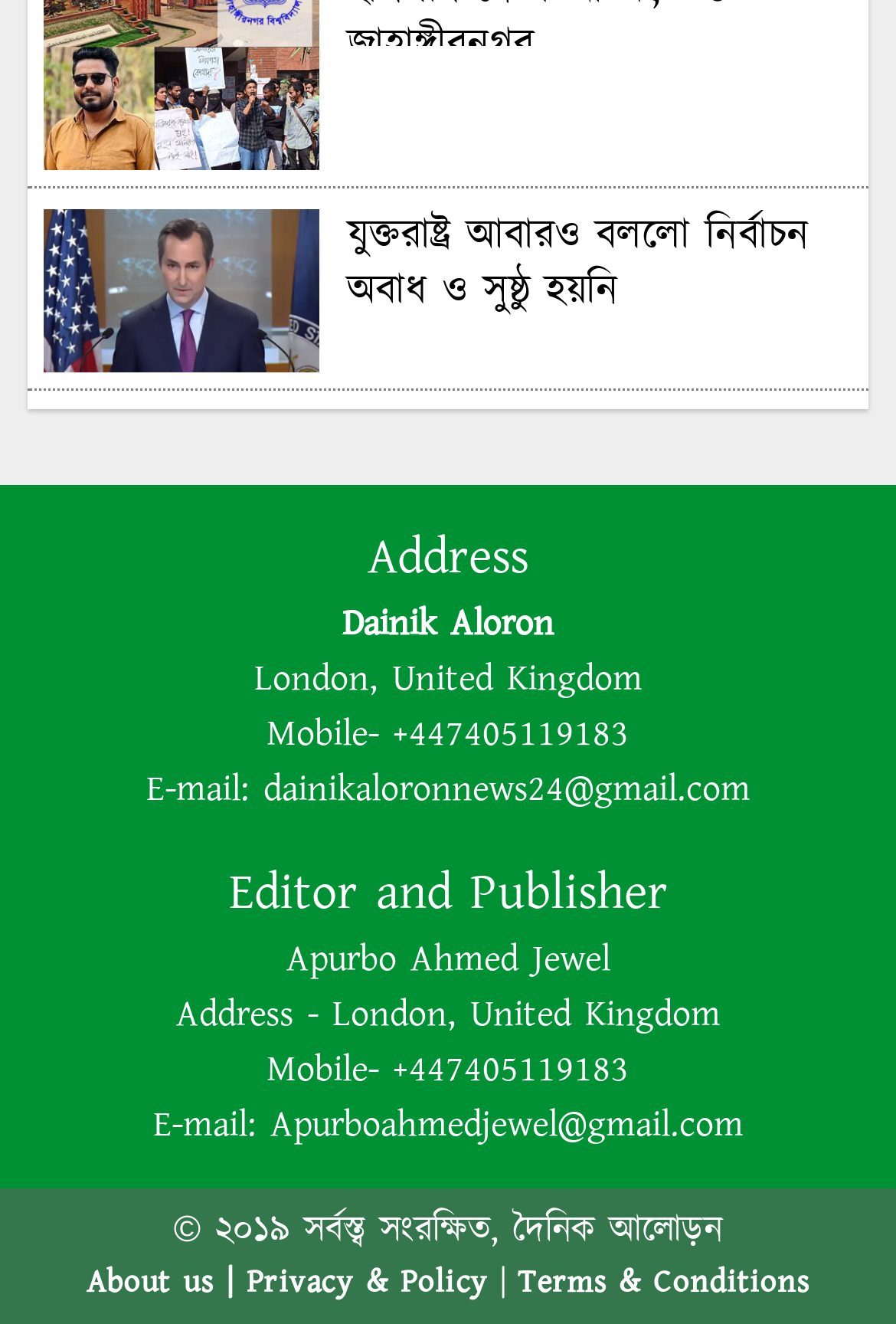Please determine the bounding box coordinates of the element's region to click in order to carry out the following instruction: "Read about the terms and conditions". The coordinates should be four float numbers between 0 and 1, i.e., [left, top, right, bottom].

[0.578, 0.951, 0.903, 0.986]